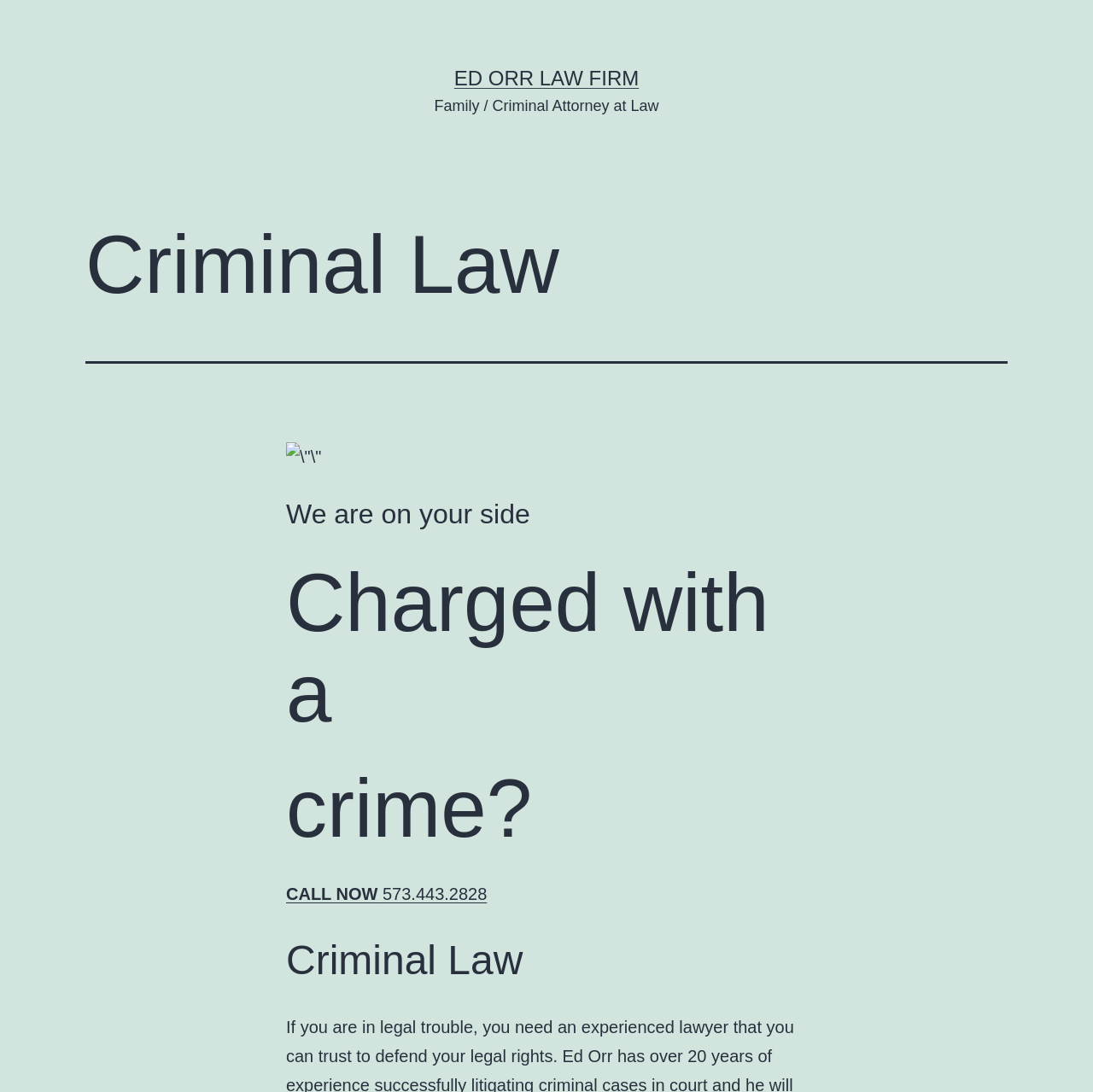What type of law does the firm specialize in? Please answer the question using a single word or phrase based on the image.

Criminal Law